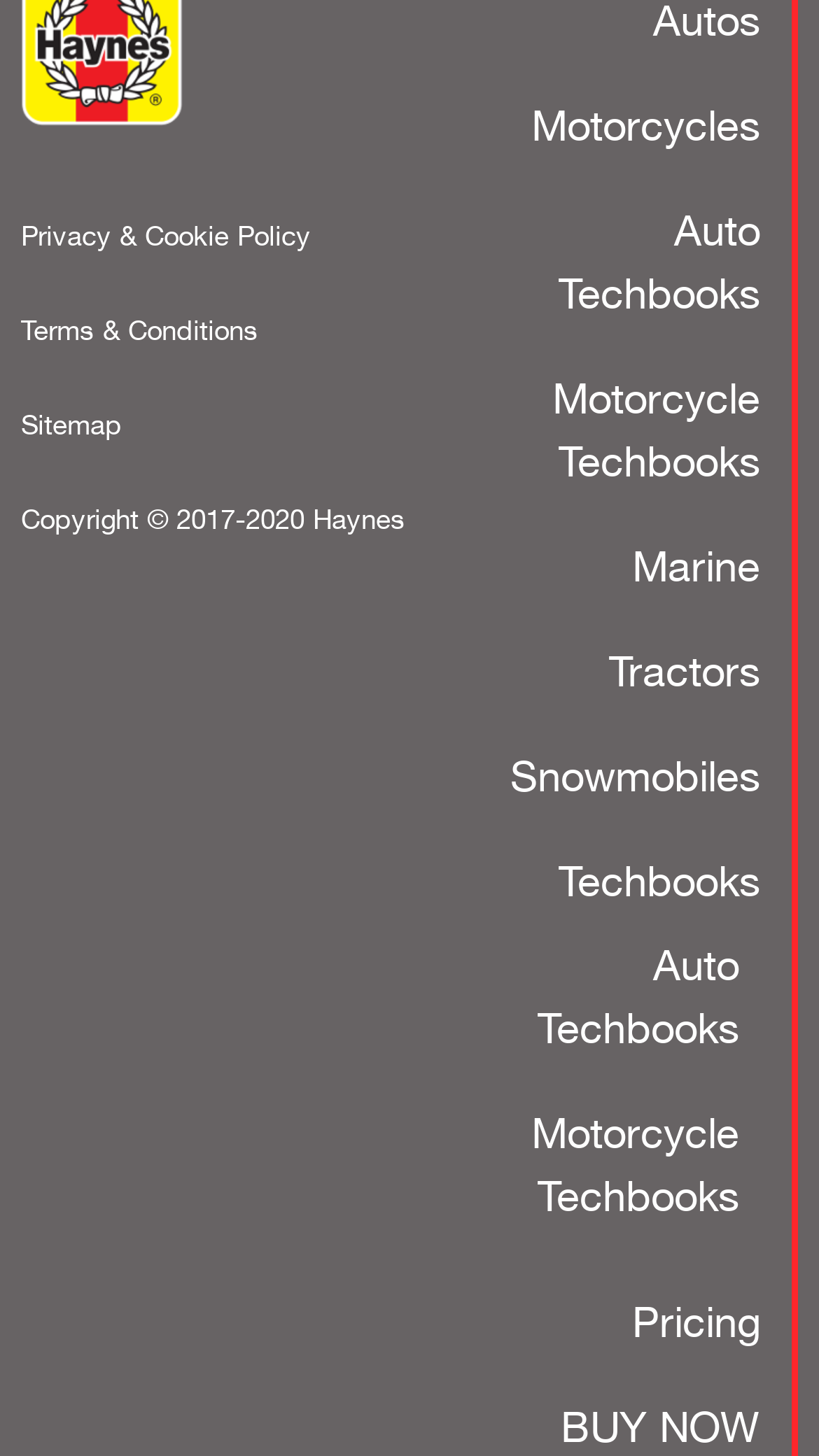Provide a brief response in the form of a single word or phrase:
How many techbook categories are there?

2